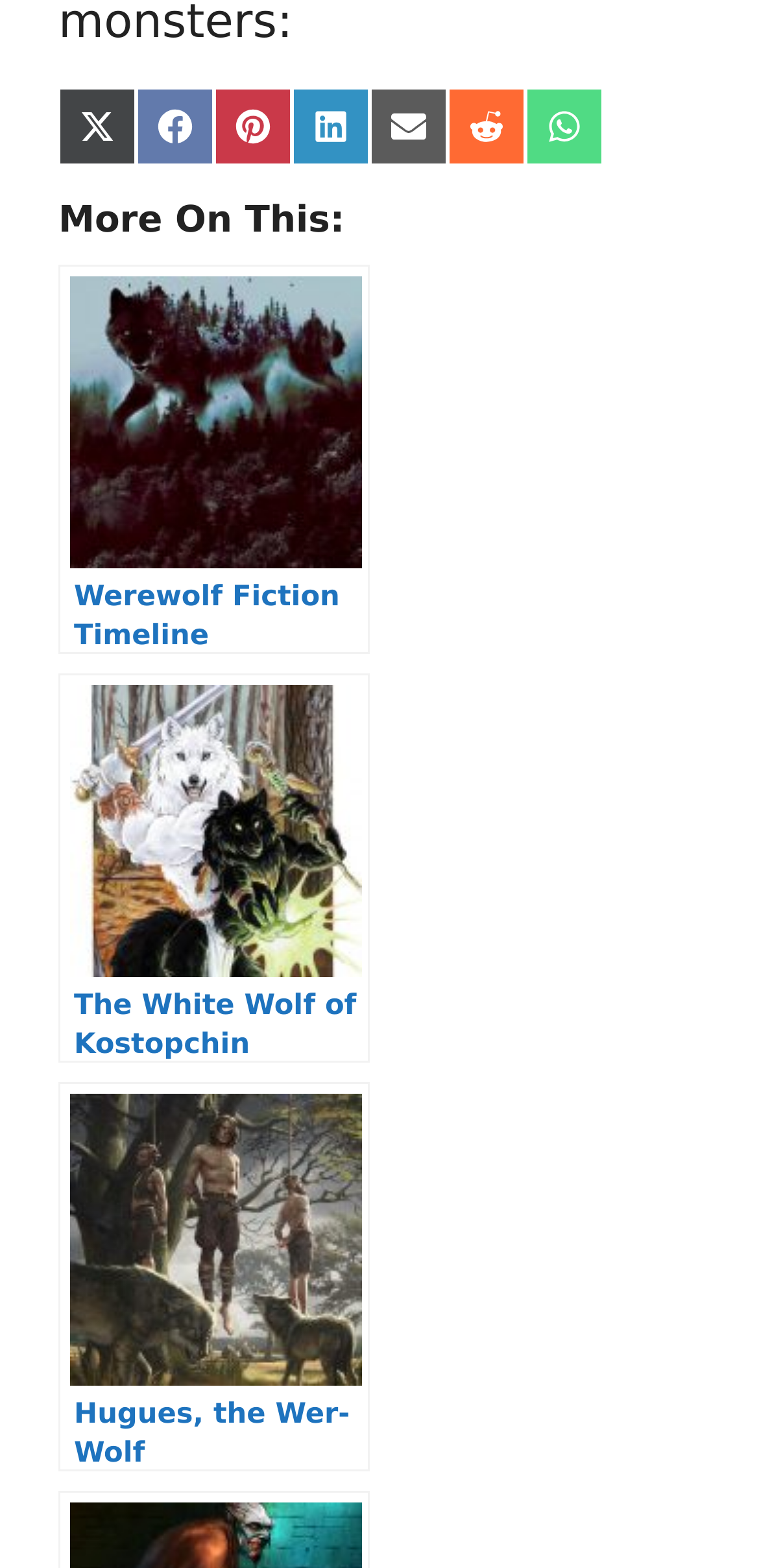Please respond in a single word or phrase: 
What is the purpose of the links at the top of the webpage?

Sharing content